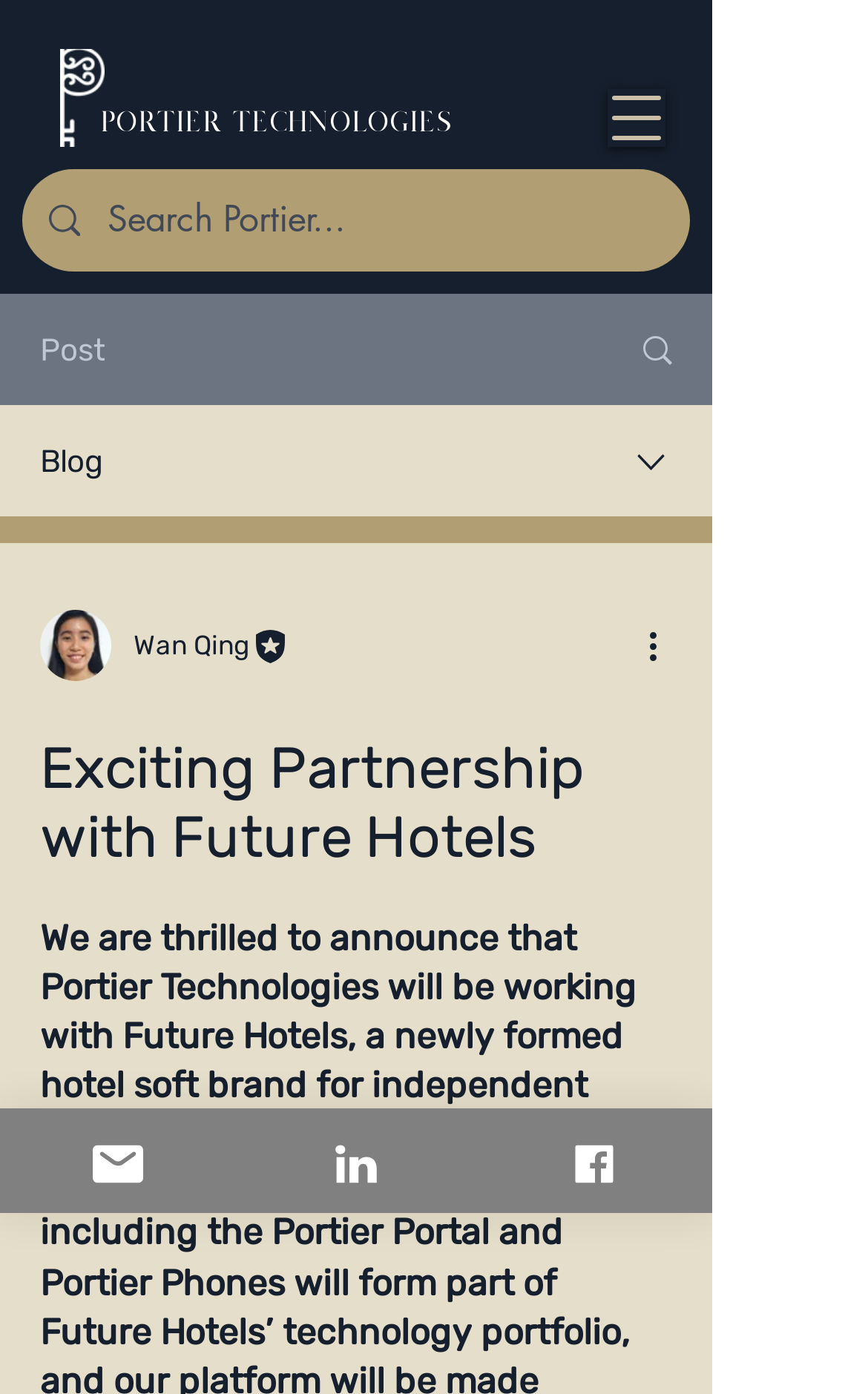Locate the bounding box coordinates of the segment that needs to be clicked to meet this instruction: "Read the exciting partnership news".

[0.046, 0.527, 0.774, 0.626]